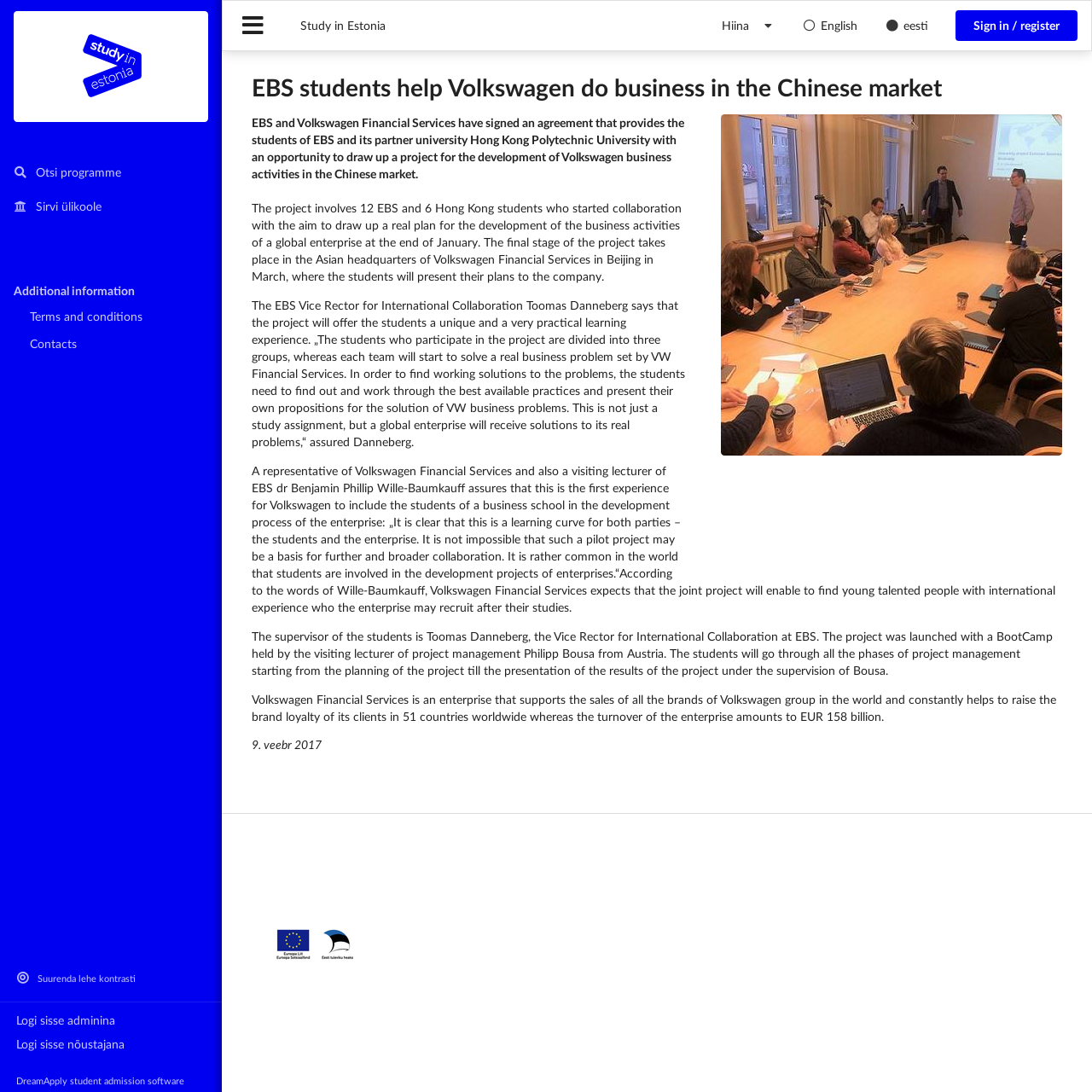Find the bounding box coordinates for the HTML element described in this sentence: "parent_node: Otsi programme aria-label="Front page"". Provide the coordinates as four float numbers between 0 and 1, in the format [left, top, right, bottom].

[0.0, 0.0, 0.203, 0.122]